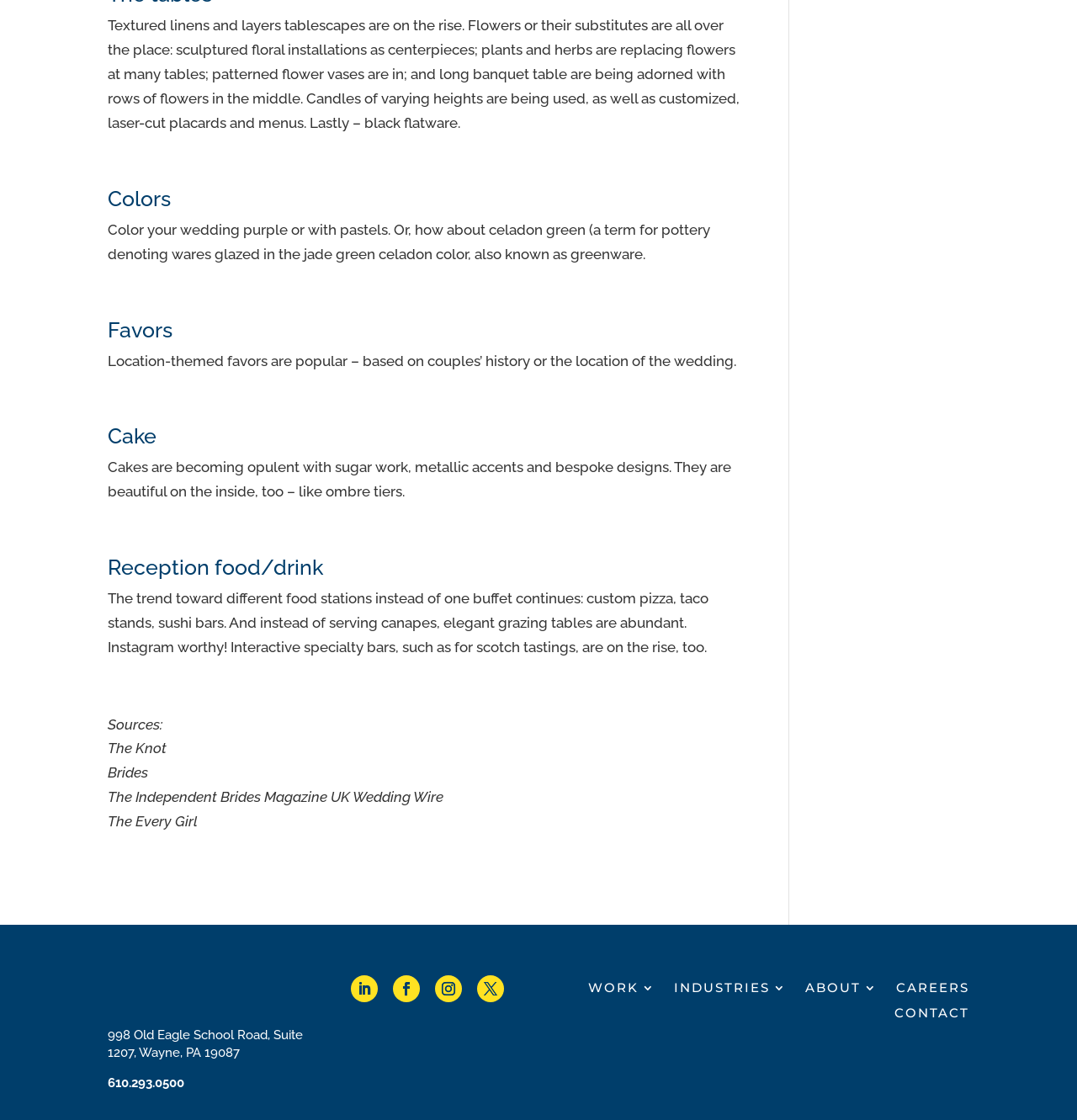Show the bounding box coordinates of the region that should be clicked to follow the instruction: "Check the INDUSTRIES page."

[0.626, 0.871, 0.73, 0.887]